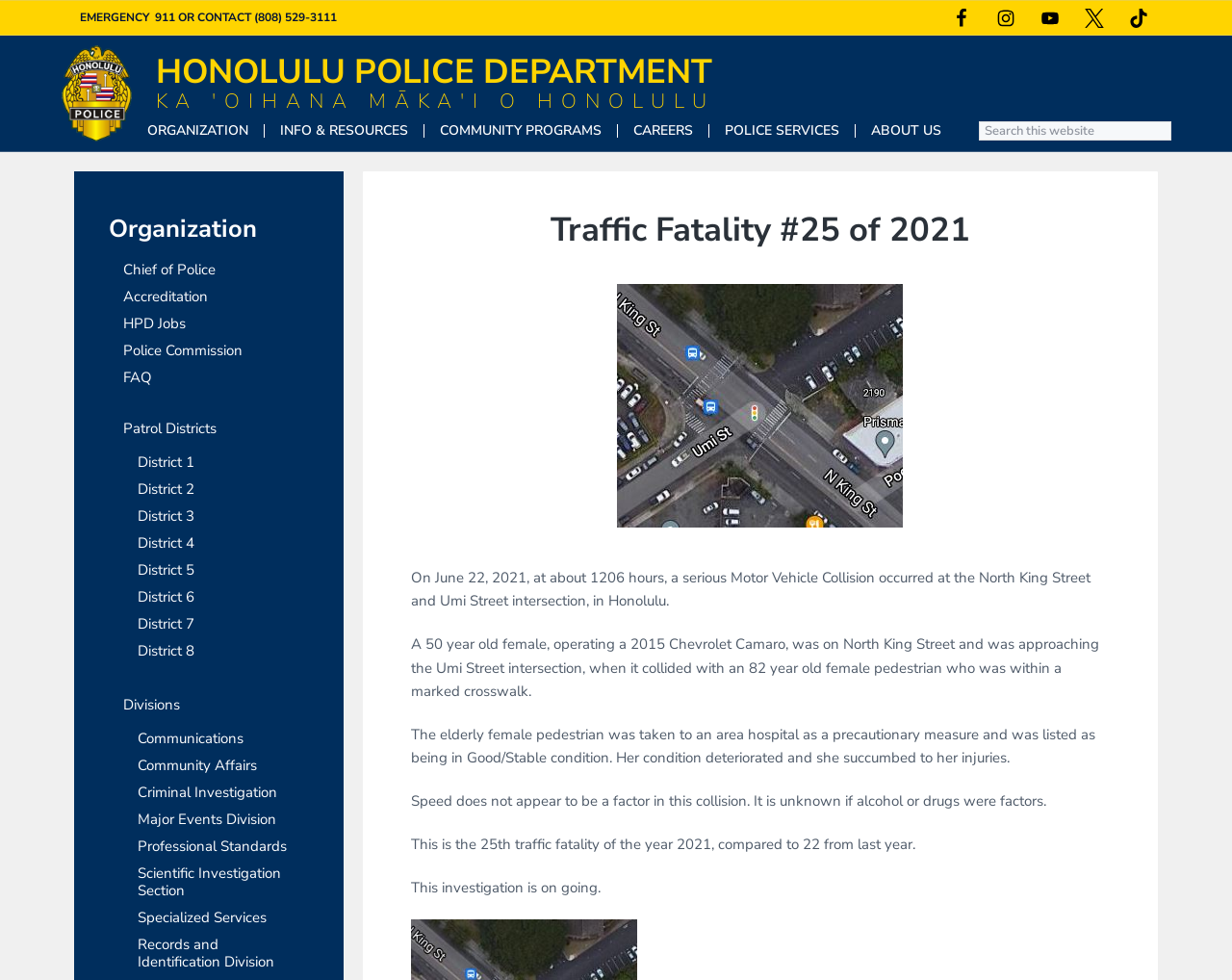How many traffic fatalities occurred in 2021?
Please give a detailed and elaborate answer to the question.

I found the answer by reading the text content of the webpage, which states that the incident described is the 25th traffic fatality of the year 2021.